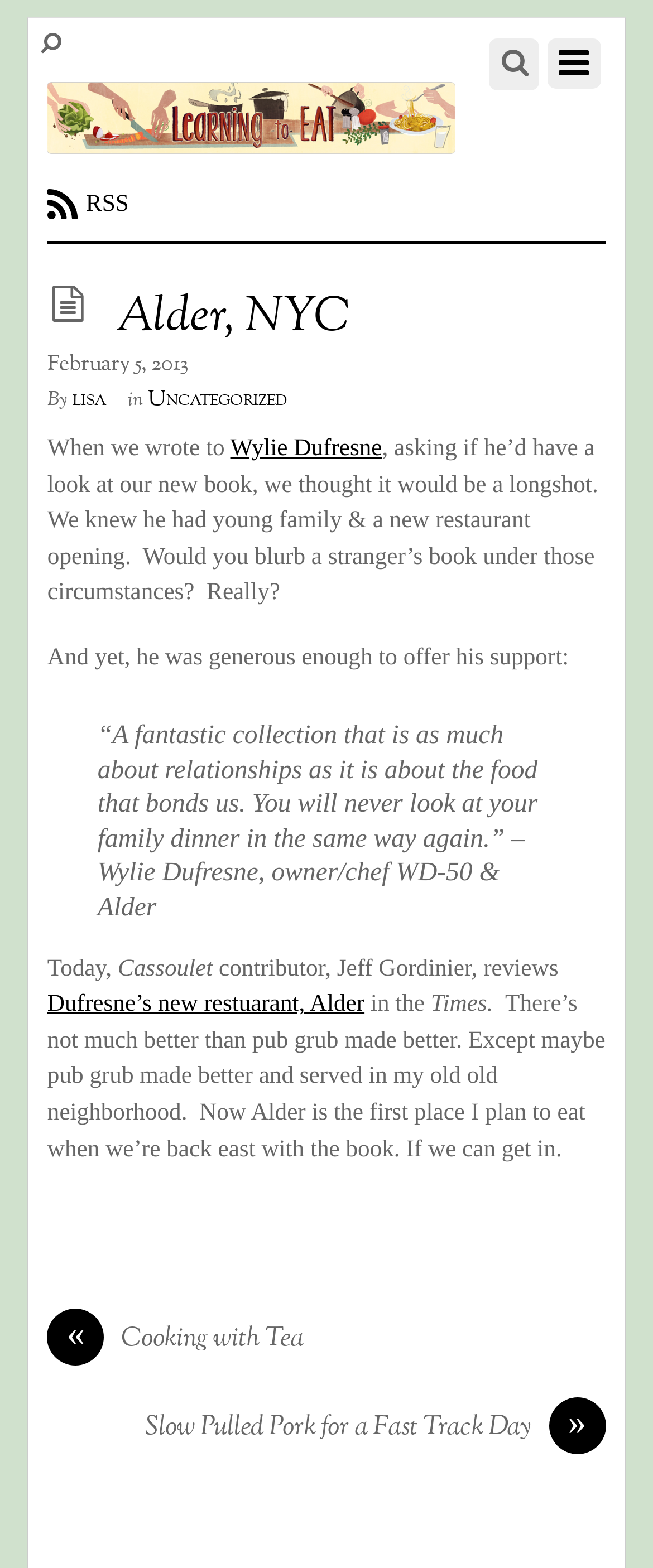What is the name of the dish mentioned in the article?
Answer the question with just one word or phrase using the image.

Cassoulet